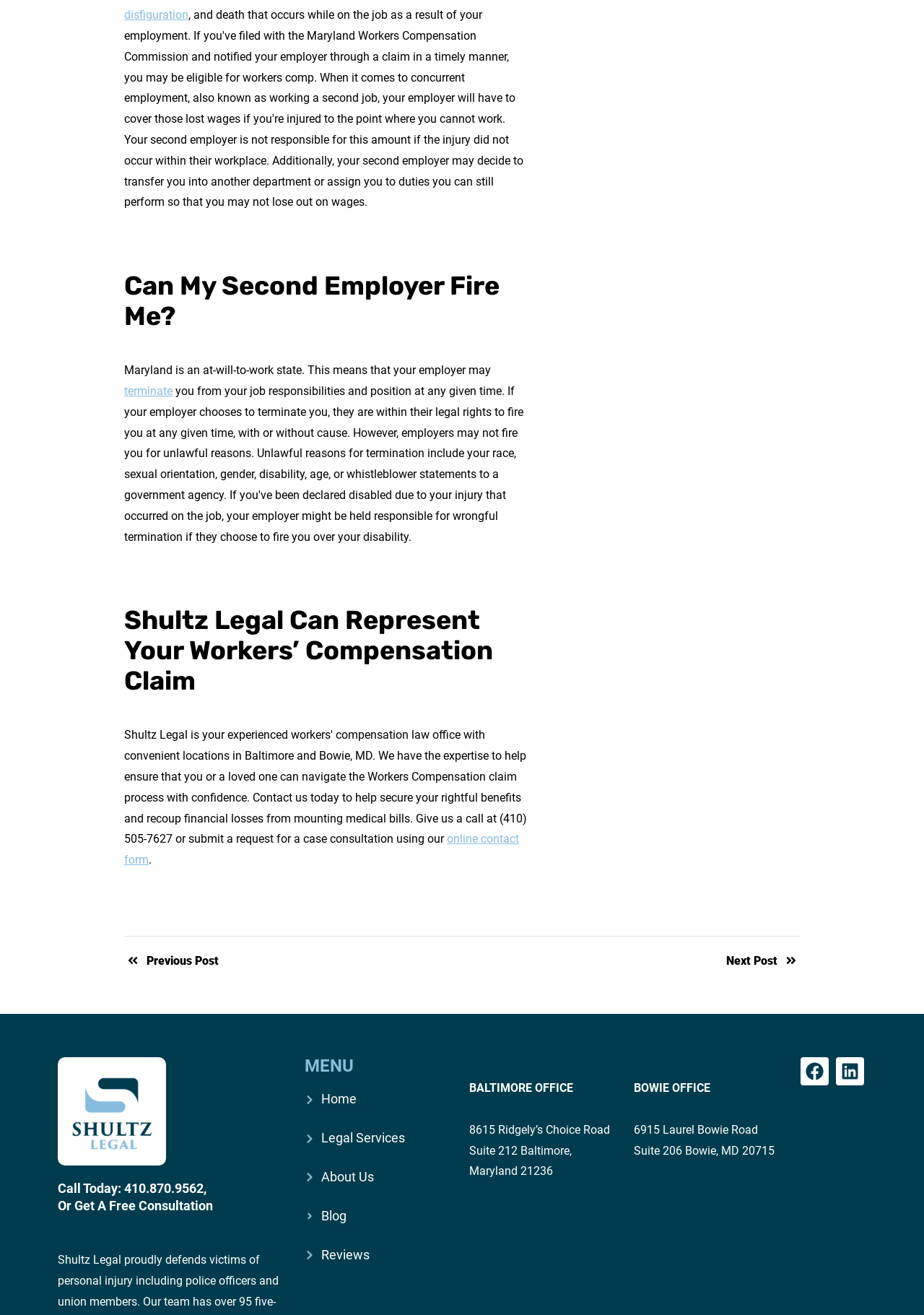Identify the bounding box coordinates of the region I need to click to complete this instruction: "Call the office at 410.870.9562".

[0.062, 0.898, 0.314, 0.924]